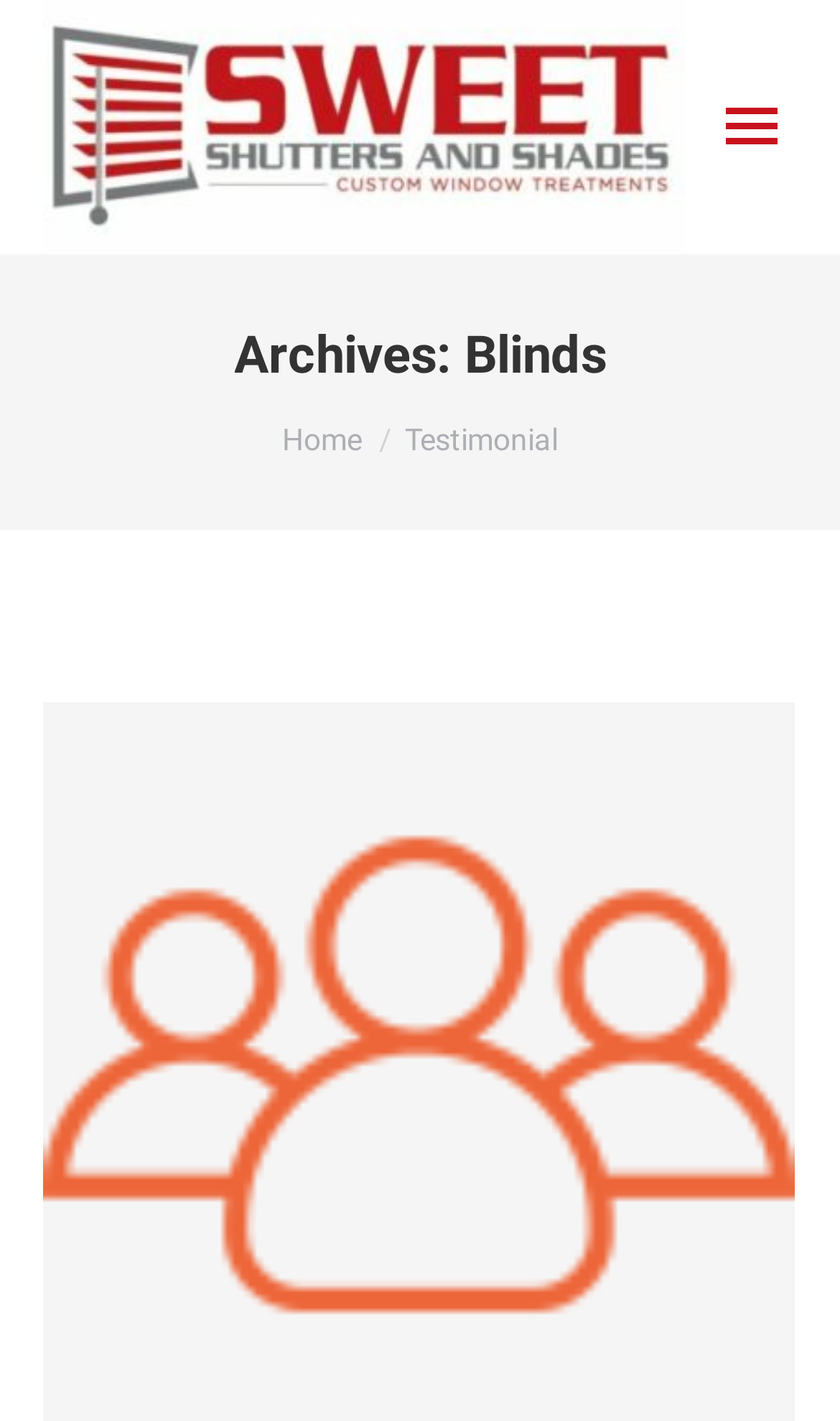Predict the bounding box of the UI element based on the description: "Home". The coordinates should be four float numbers between 0 and 1, formatted as [left, top, right, bottom].

[0.336, 0.297, 0.431, 0.321]